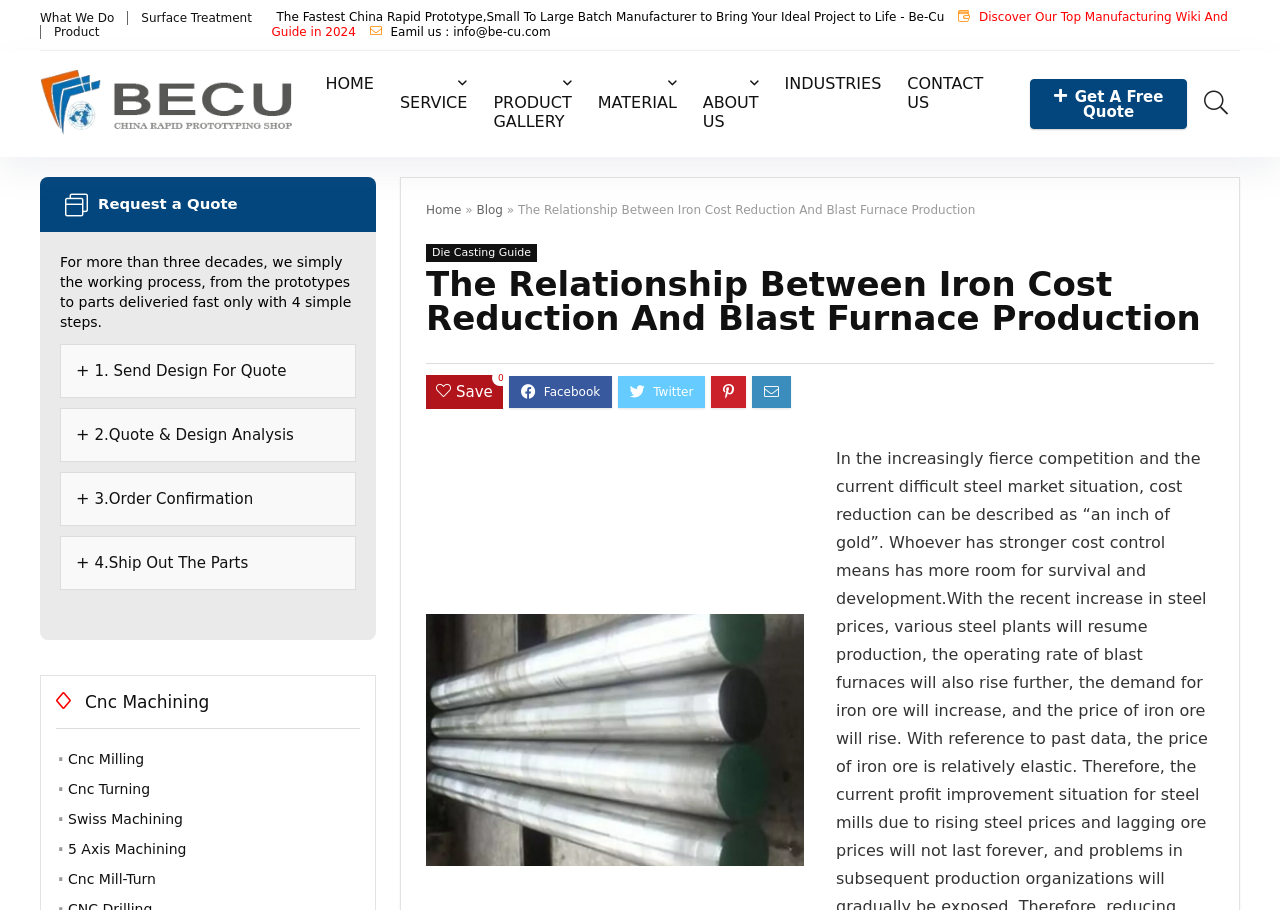Extract the main title from the webpage and generate its text.

The Relationship Between Iron Cost Reduction And Blast Furnace Production